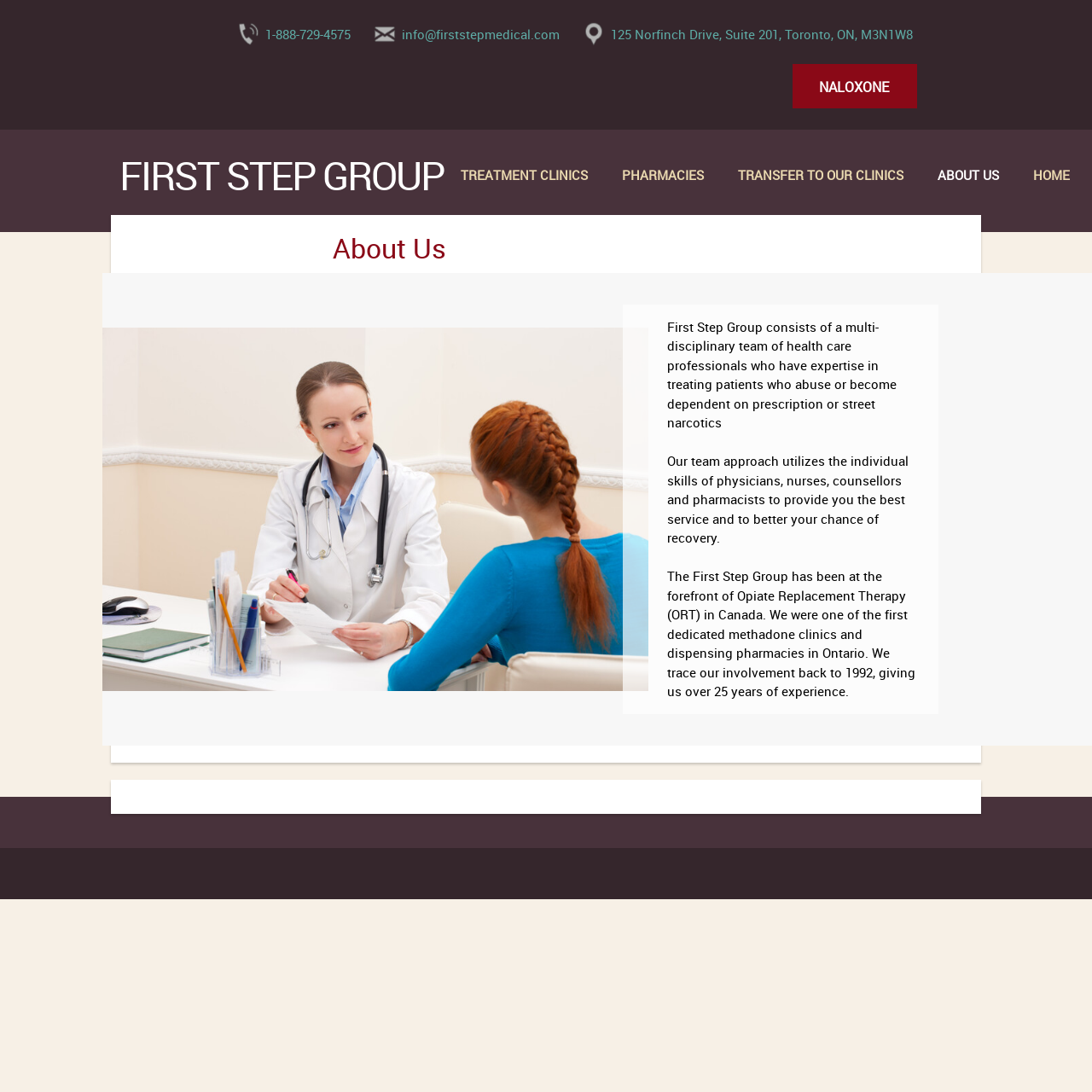Determine the bounding box coordinates of the area to click in order to meet this instruction: "Click on the 'Join @Vsimpower On Telegram Channel' link".

None